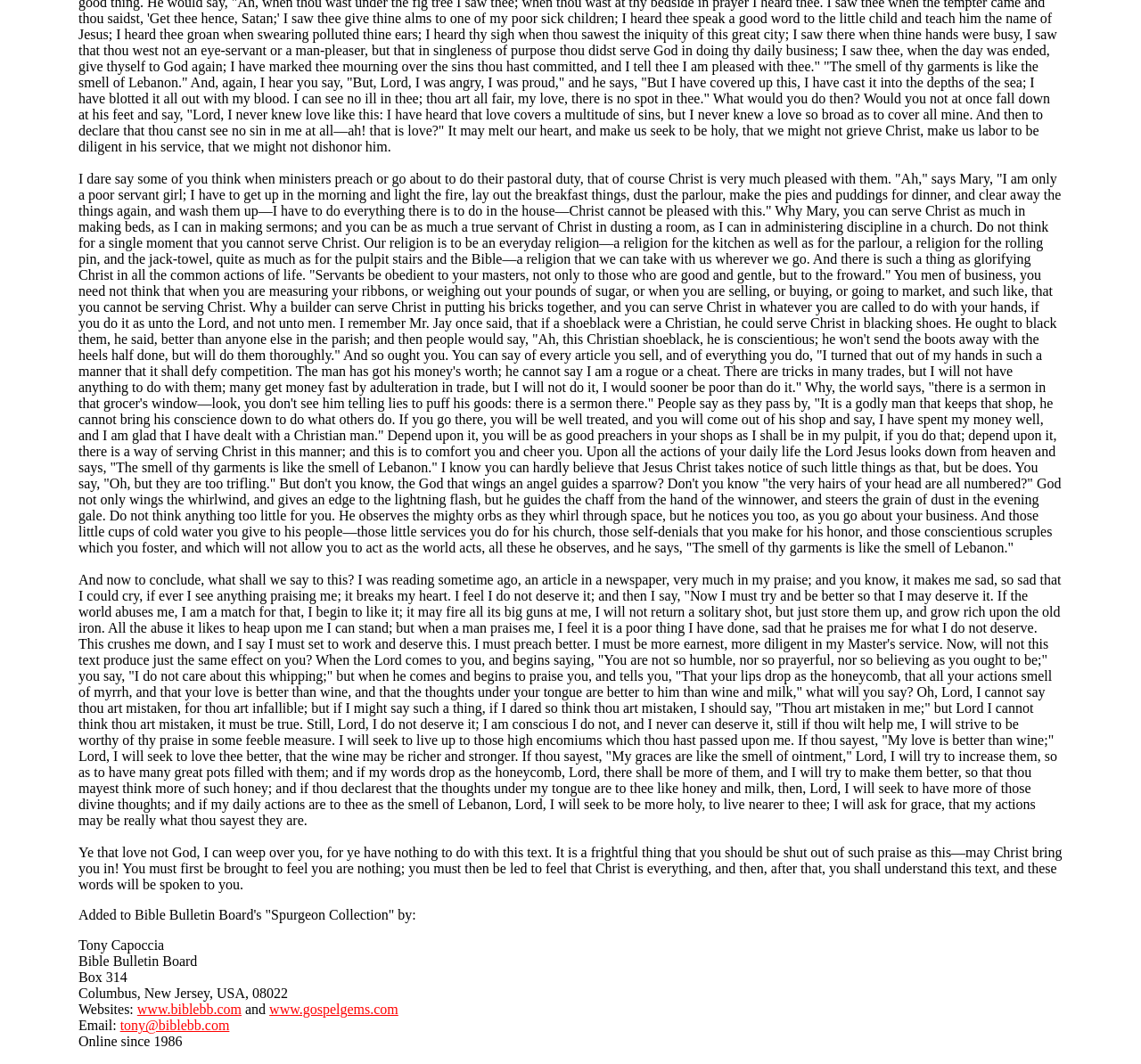How long has the Bible Bulletin Board been online?
Please provide a detailed and thorough answer to the question.

The webpage mentions that the Bible Bulletin Board has been online since 1986, indicating its long history of providing Christian resources.